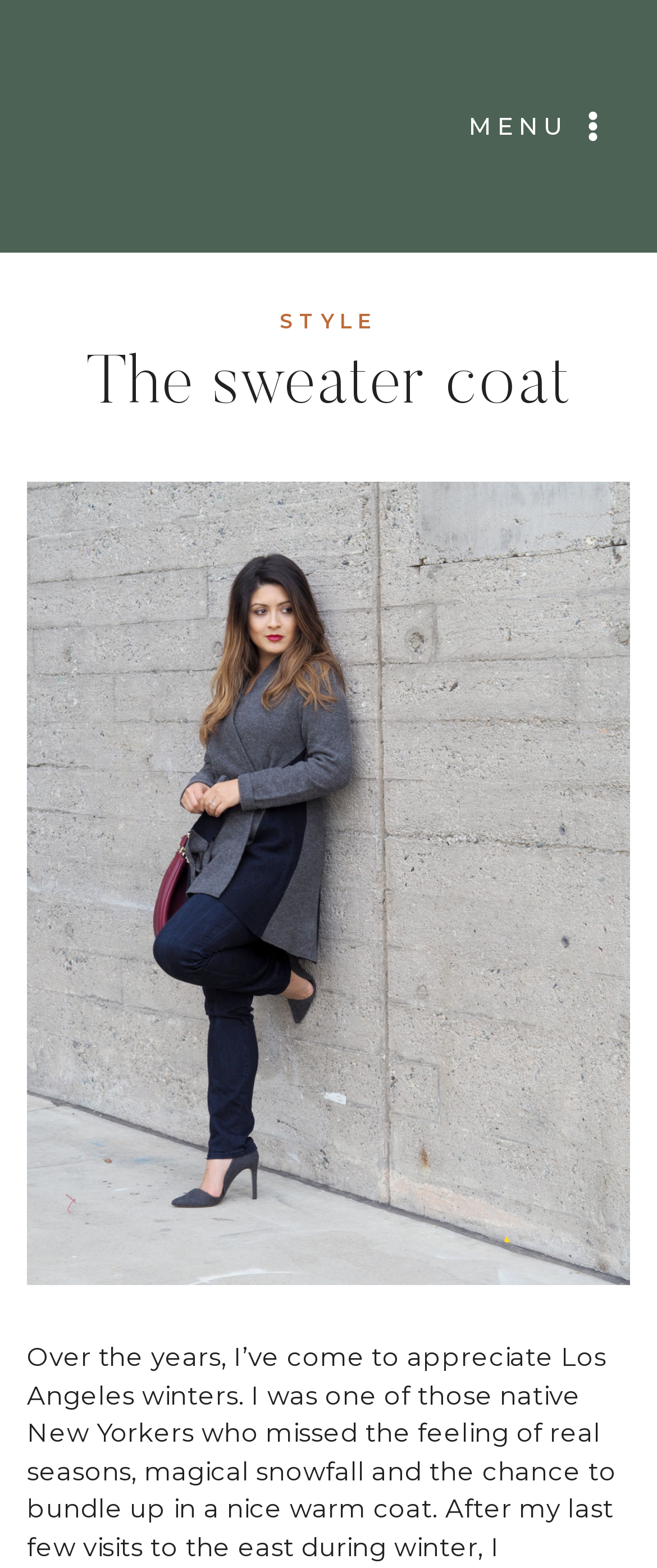Describe all significant elements and features of the webpage.

The webpage is about a sweater coat, specifically featuring Rachel Matos. At the top right corner, there is a button to open a menu, which is currently not expanded. Next to the button, the text "MENU" is displayed. 

Below the top section, there is a header area that spans the entire width of the page. Within this header, there are two main sections. On the left, the title "The sweater coat" is prominently displayed. On the right, there is a link to "STYLE". 

Below the header, there is a large image of a wrap sweater coat that occupies most of the page's width. Above the image, there is a link to "Wrap sweater coat".